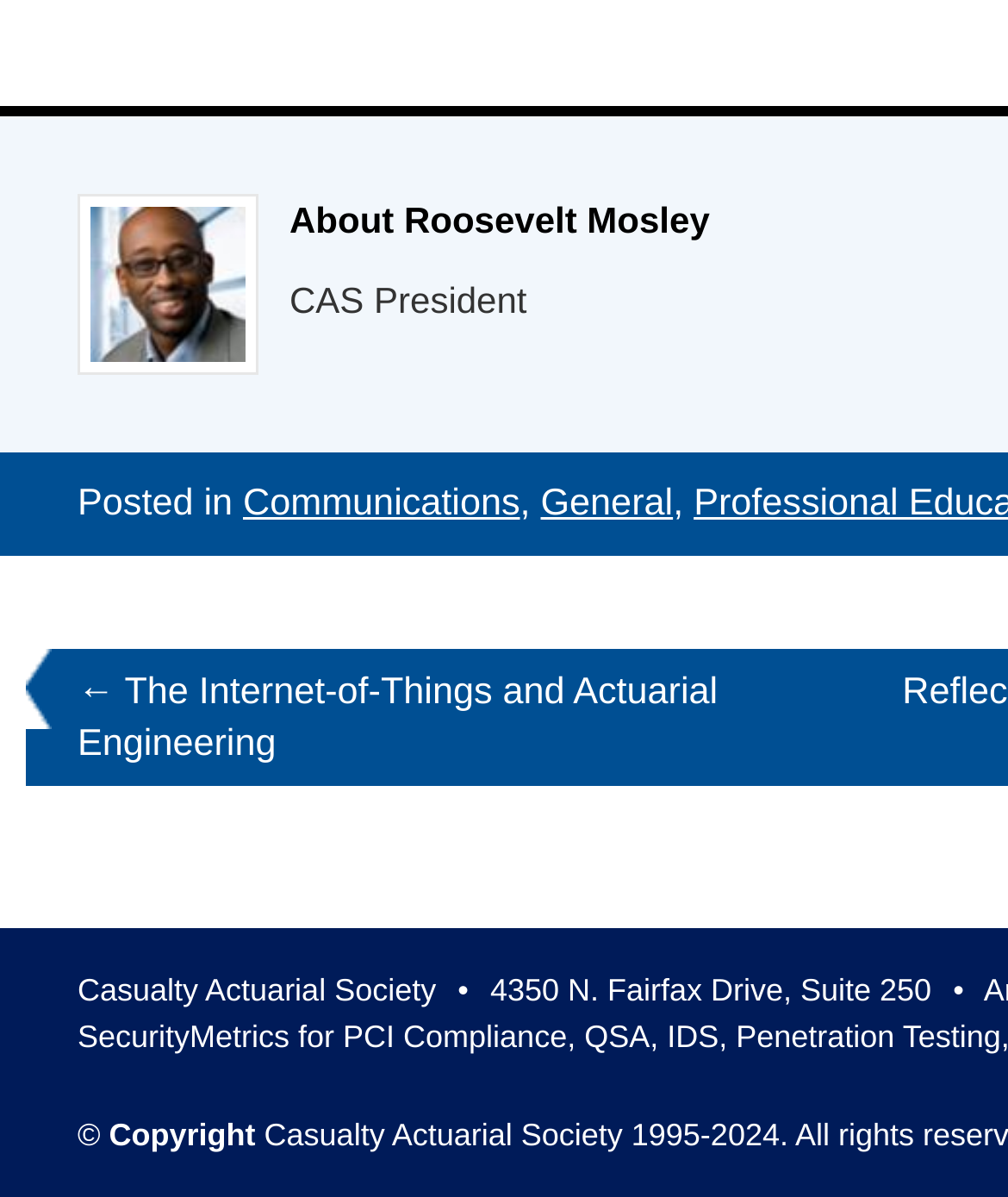What is the copyright year range of the Casualty Actuarial Society?
Kindly answer the question with as much detail as you can.

The StaticText 'Casualty Actuarial Society 1995-' is followed by the StaticText '2024', suggesting that the copyright year range of the Casualty Actuarial Society is from 1995 to 2024.